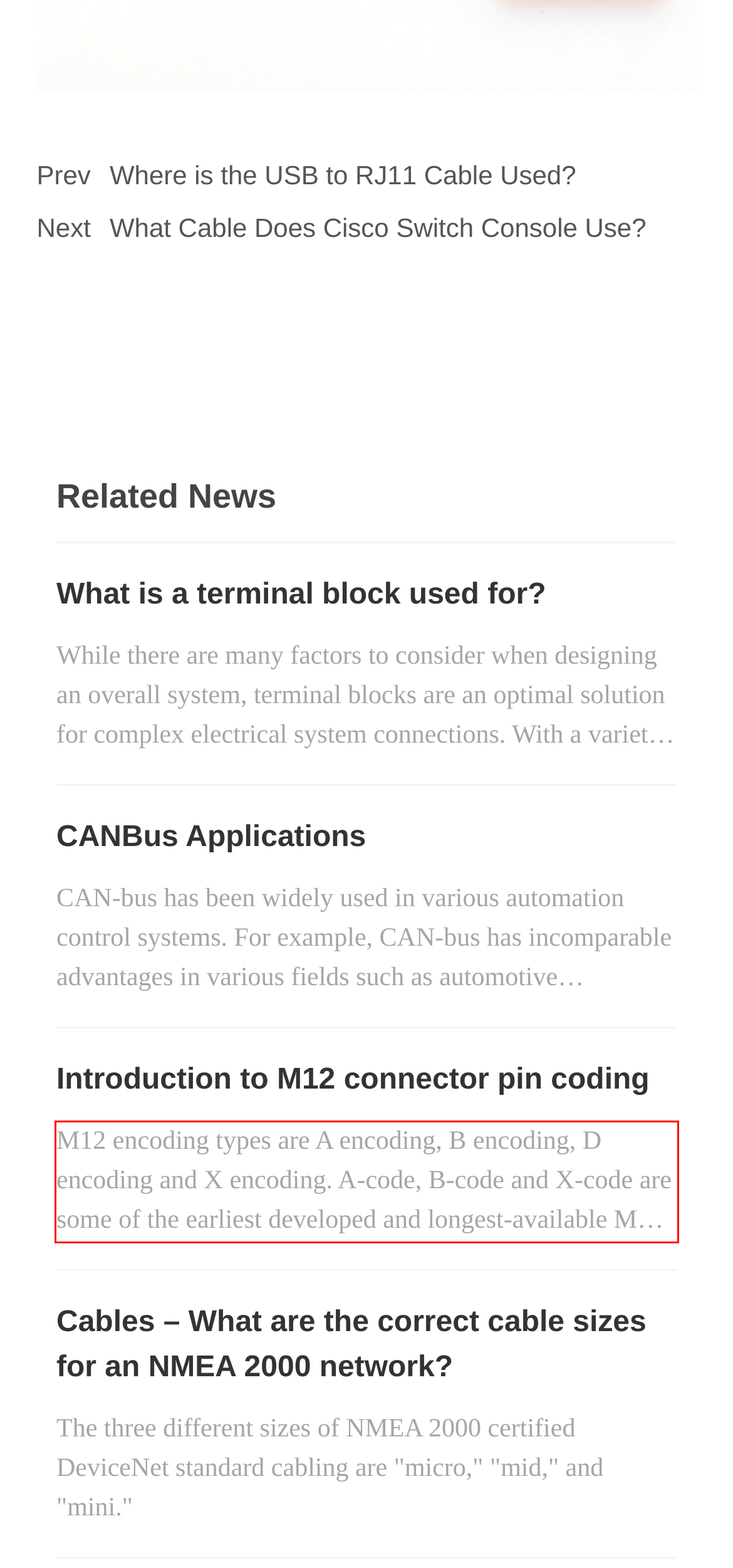Please perform OCR on the text within the red rectangle in the webpage screenshot and return the text content.

M12 encoding types are A encoding, B encoding, D encoding and X encoding. A-code, B-code and X-code are some of the earliest developed and longest-available M12 connectors. The latest M12 coding types currently under development are K coding for AC and L coding for PROFINET DC.